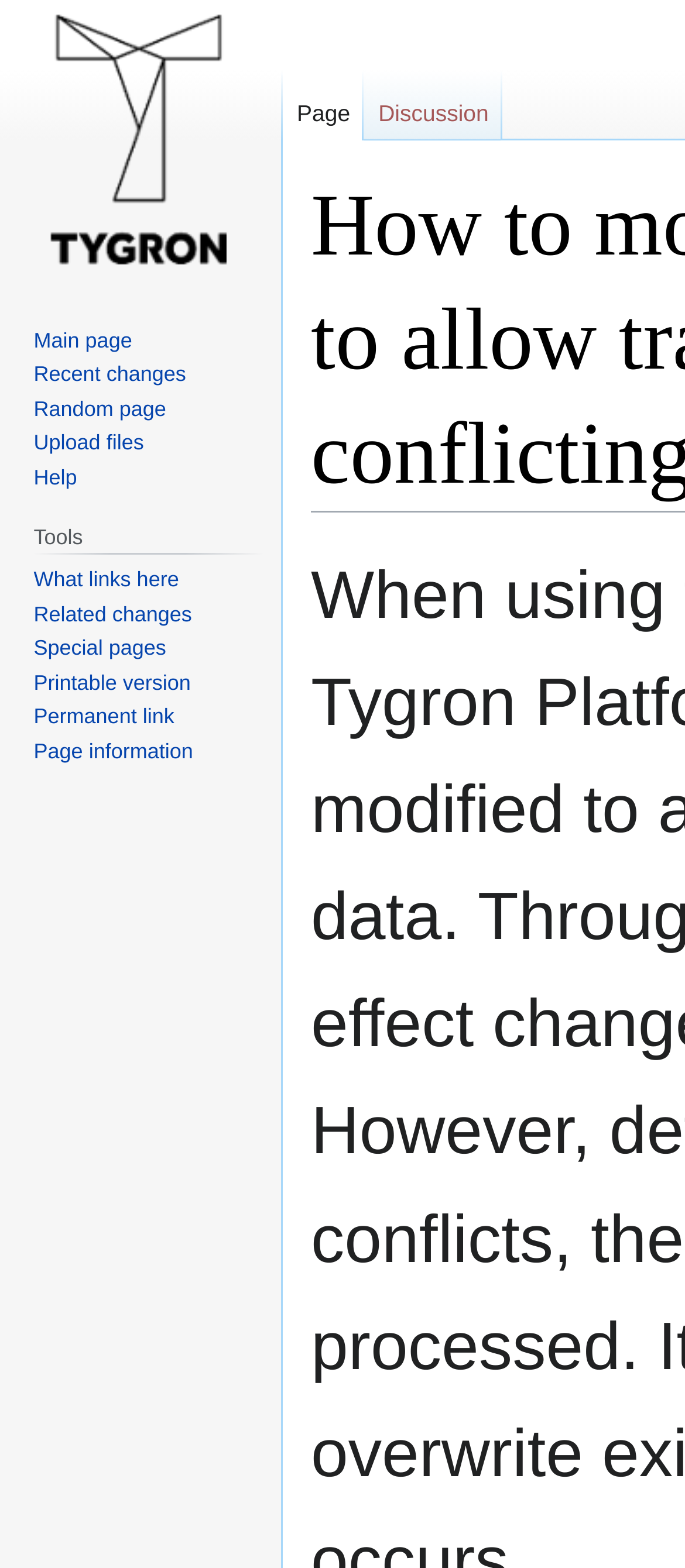Use a single word or phrase to respond to the question:
How many links are there in total on the webpage?

14